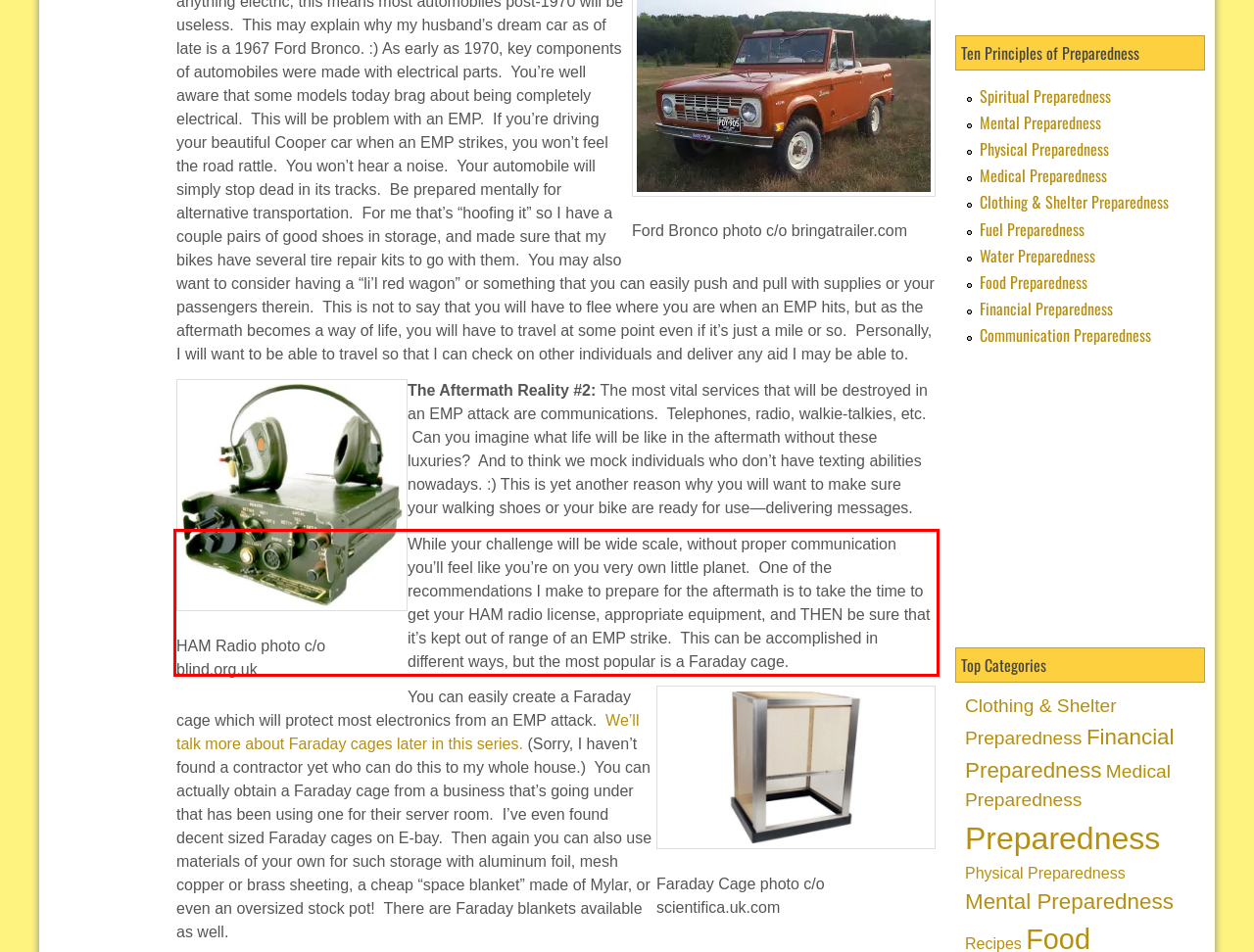Please identify and extract the text content from the UI element encased in a red bounding box on the provided webpage screenshot.

While your challenge will be wide scale, without proper communication you’ll feel like you’re on you very own little planet. One of the recommendations I make to prepare for the aftermath is to take the time to get your HAM radio license, appropriate equipment, and THEN be sure that it’s kept out of range of an EMP strike. This can be accomplished in different ways, but the most popular is a Faraday cage.